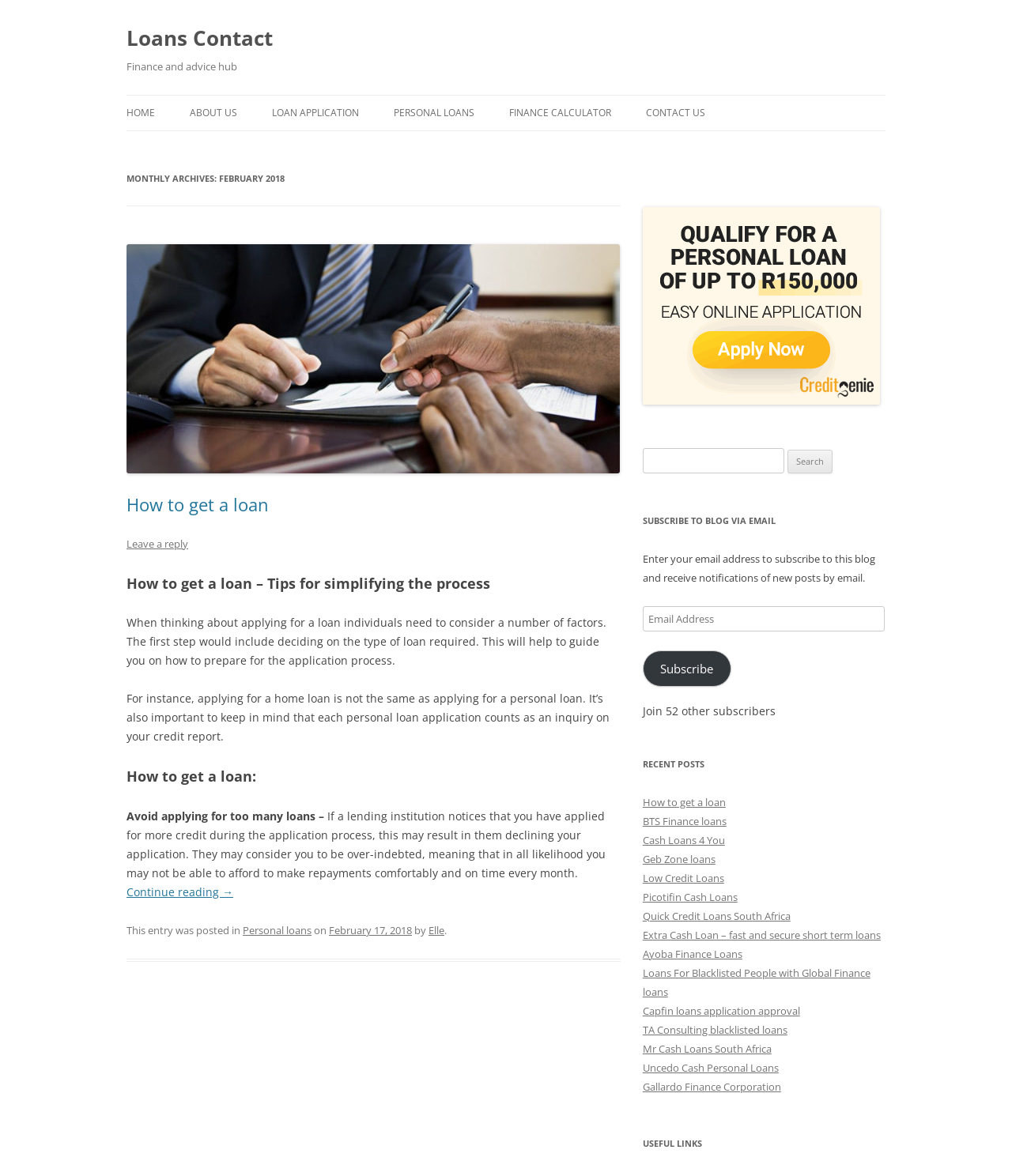How can users subscribe to the blog?
From the image, respond with a single word or phrase.

Via email